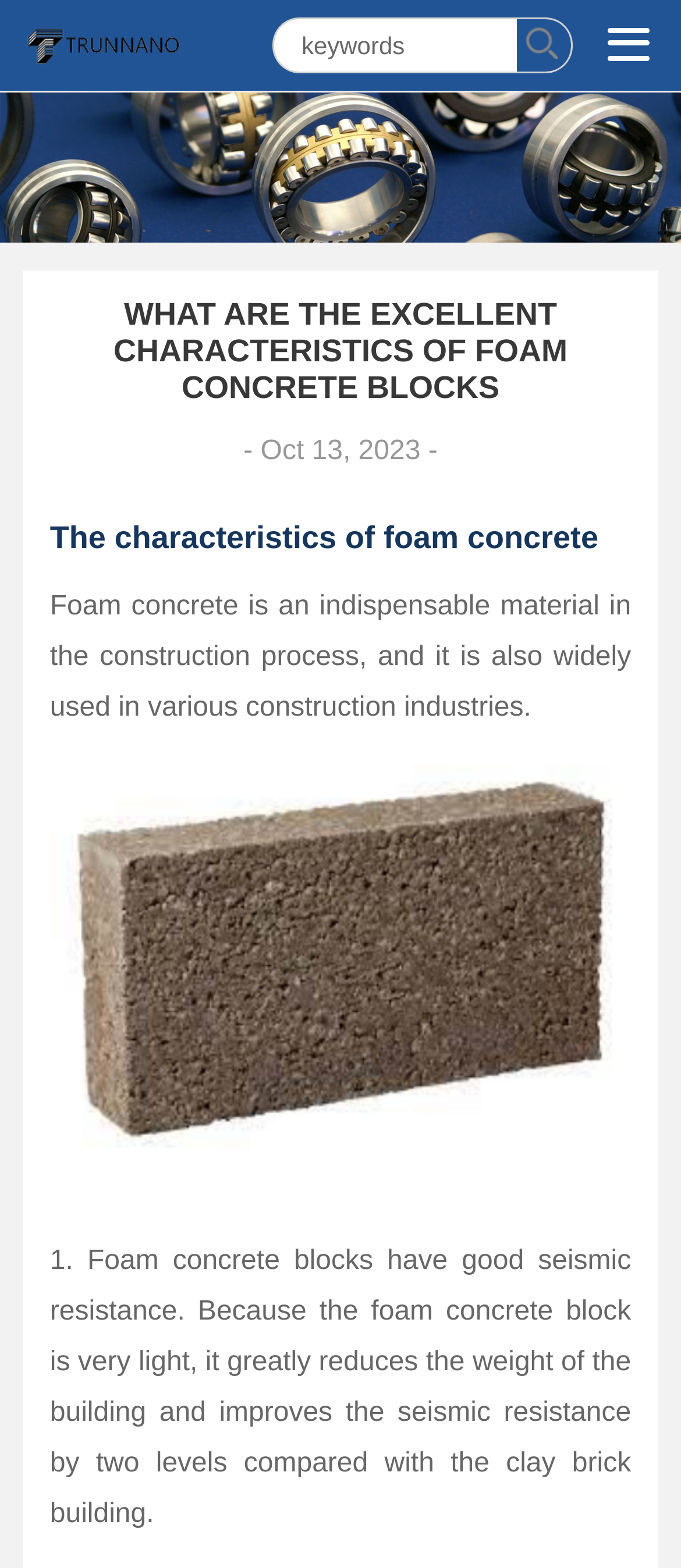Answer succinctly with a single word or phrase:
When was the webpage published?

Oct 13, 2023